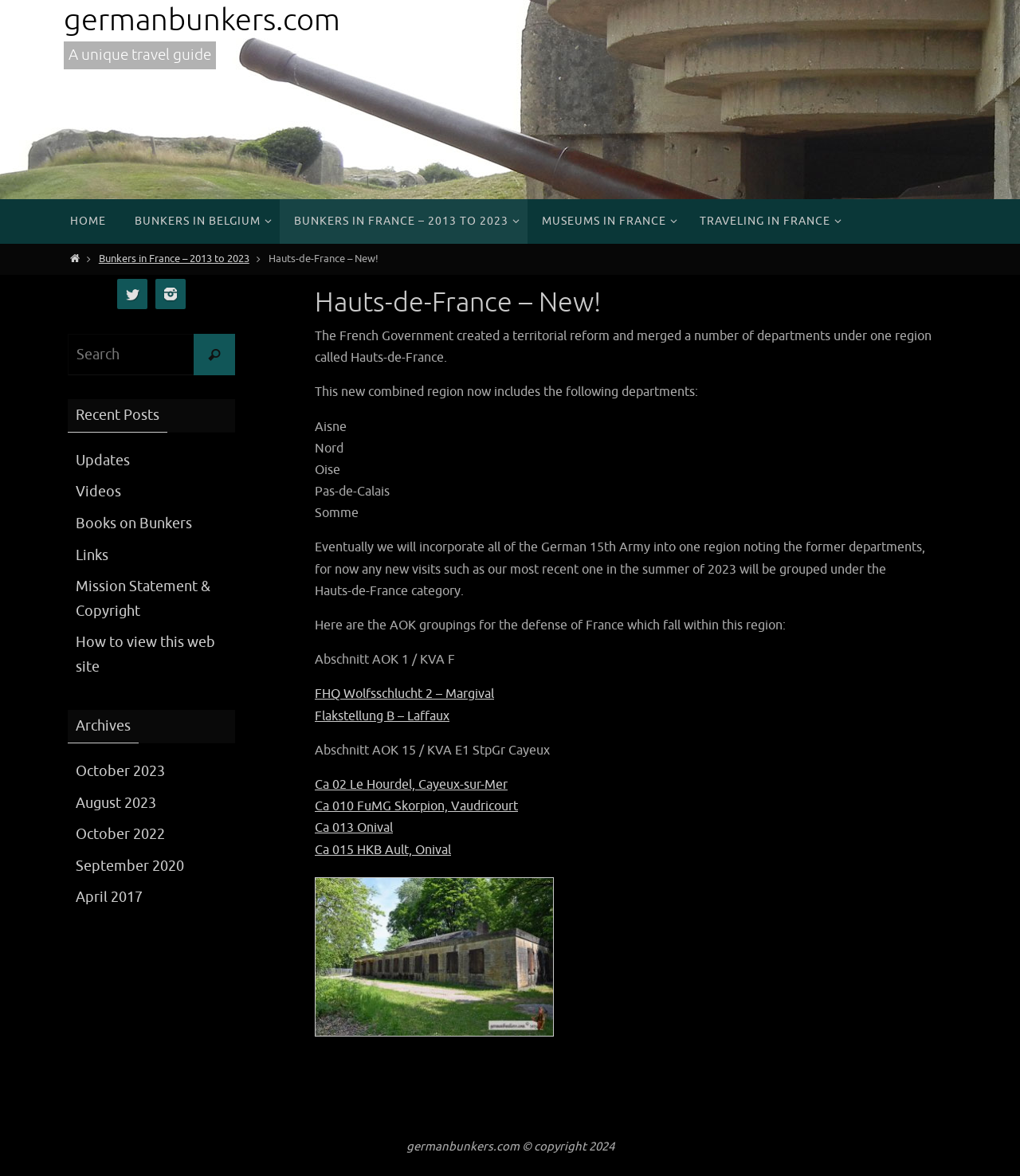What is the category of the recent posts section?
Examine the webpage screenshot and provide an in-depth answer to the question.

The answer can be found by examining the link elements in the recent posts section, which list the different categories.